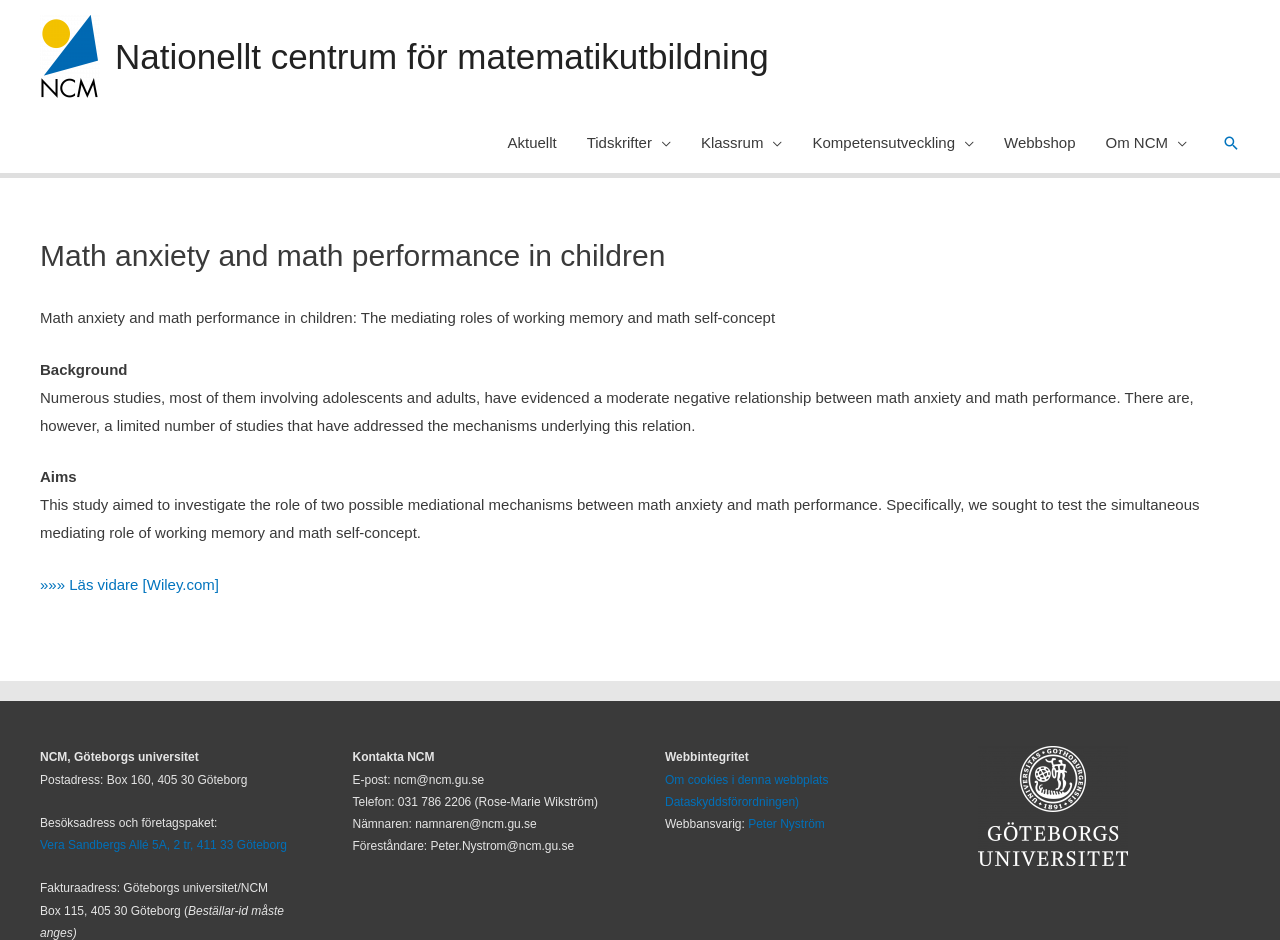Determine the bounding box for the UI element that matches this description: "Om NCM".

[0.852, 0.12, 0.939, 0.184]